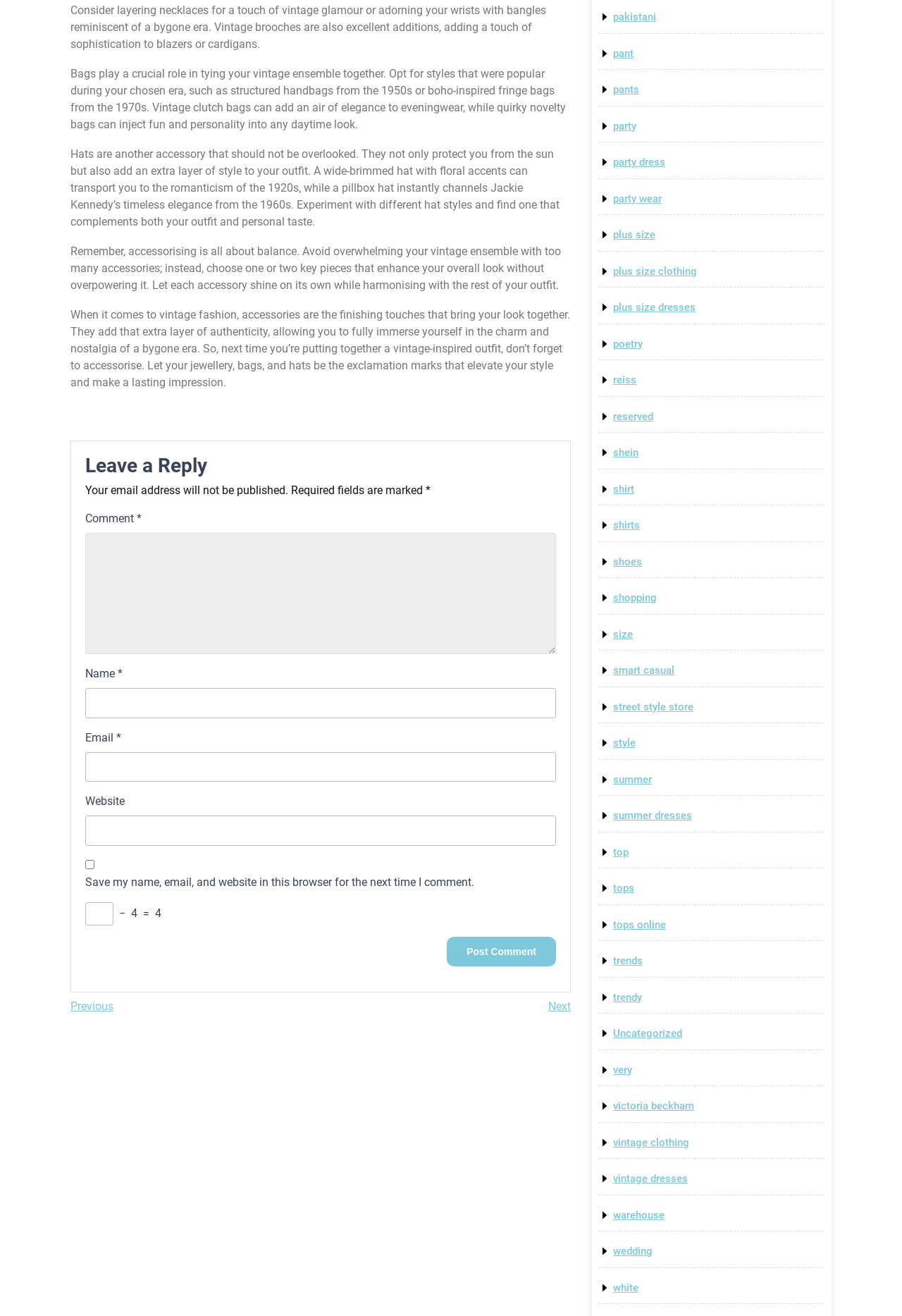Determine the coordinates of the bounding box that should be clicked to complete the instruction: "Visit the next post". The coordinates should be represented by four float numbers between 0 and 1: [left, top, right, bottom].

[0.608, 0.759, 0.633, 0.77]